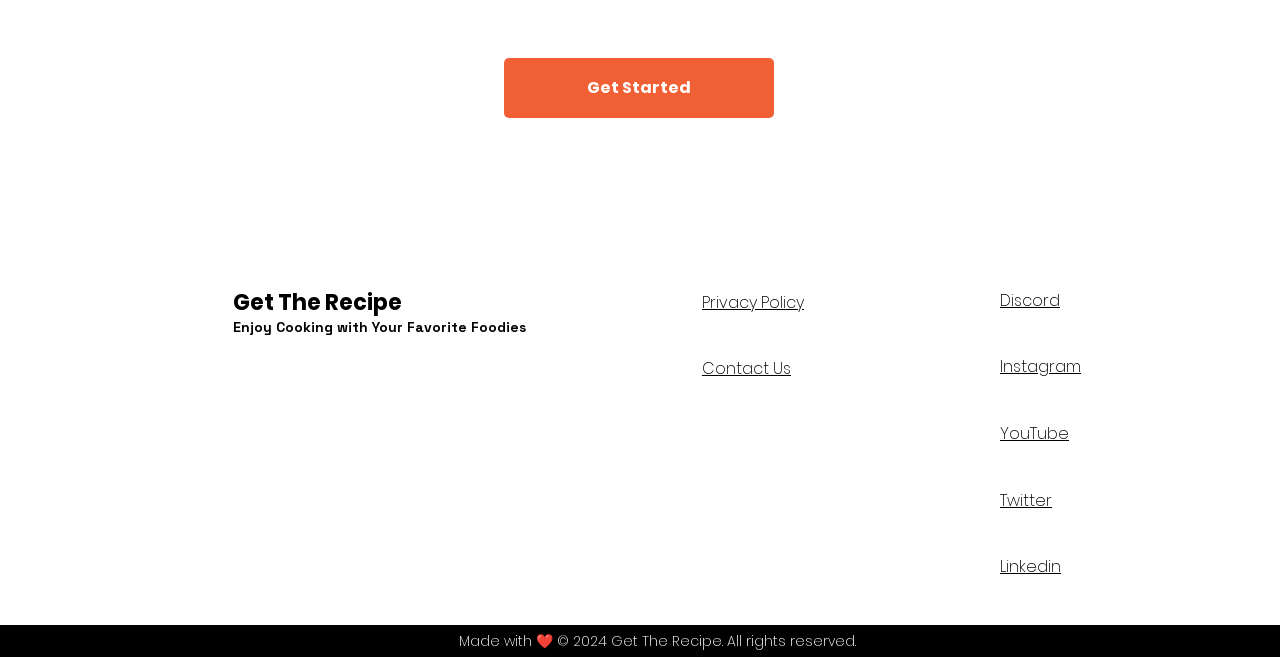Please identify the bounding box coordinates of the element's region that should be clicked to execute the following instruction: "Read the Privacy Policy". The bounding box coordinates must be four float numbers between 0 and 1, i.e., [left, top, right, bottom].

[0.548, 0.443, 0.628, 0.478]